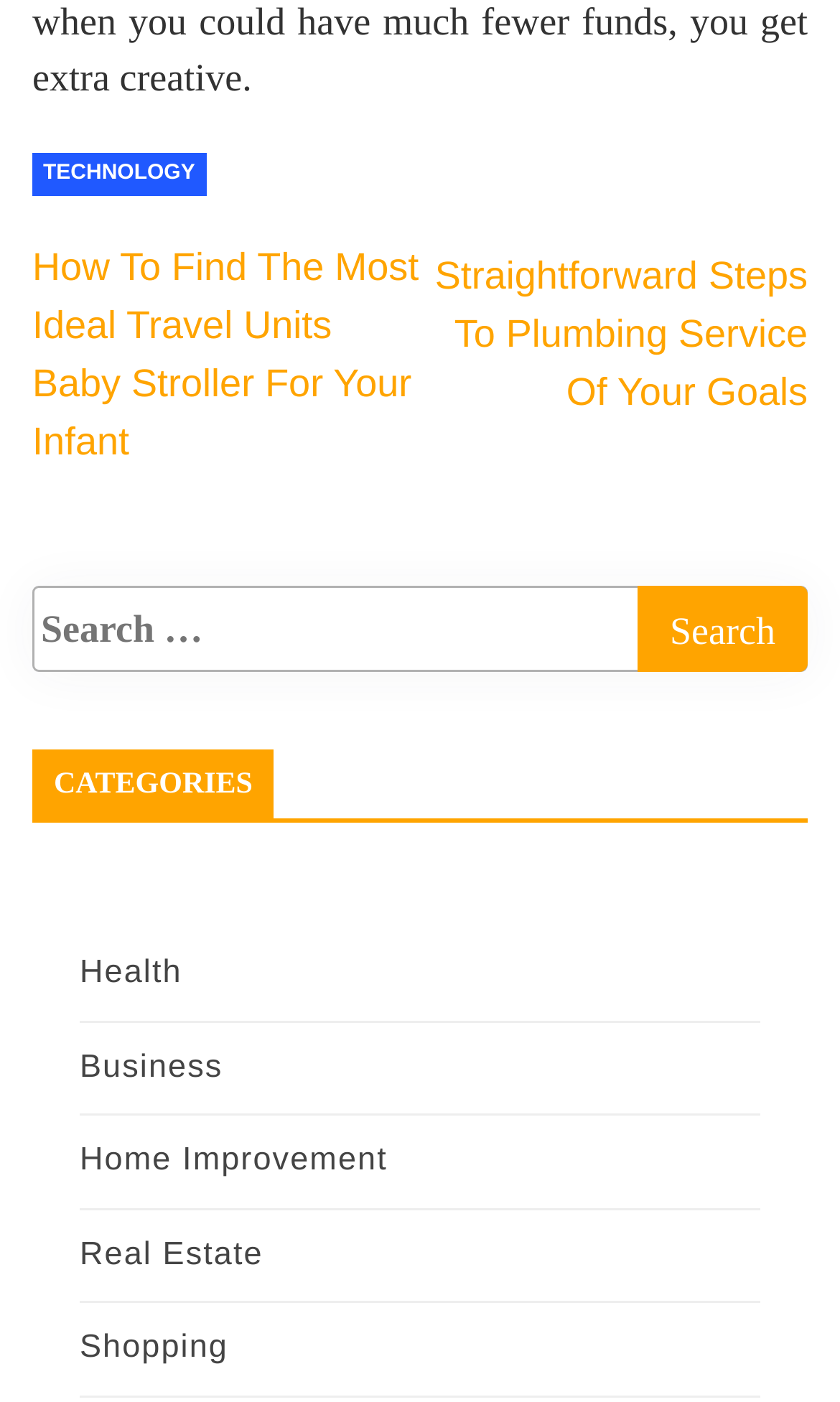Give a succinct answer to this question in a single word or phrase: 
What is the last category listed at the bottom of the page?

Shopping